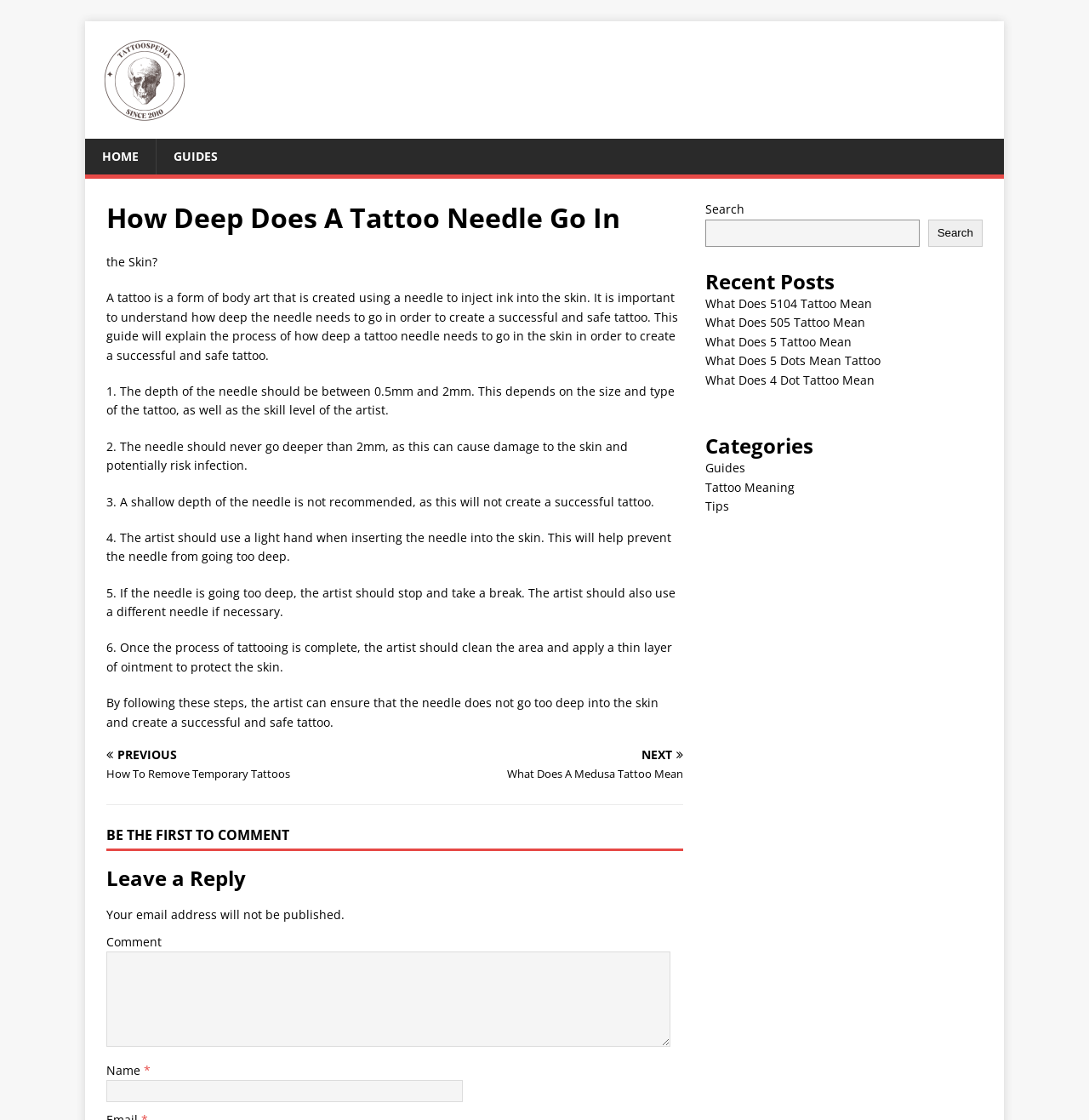Please find the main title text of this webpage.

How Deep Does A Tattoo Needle Go In